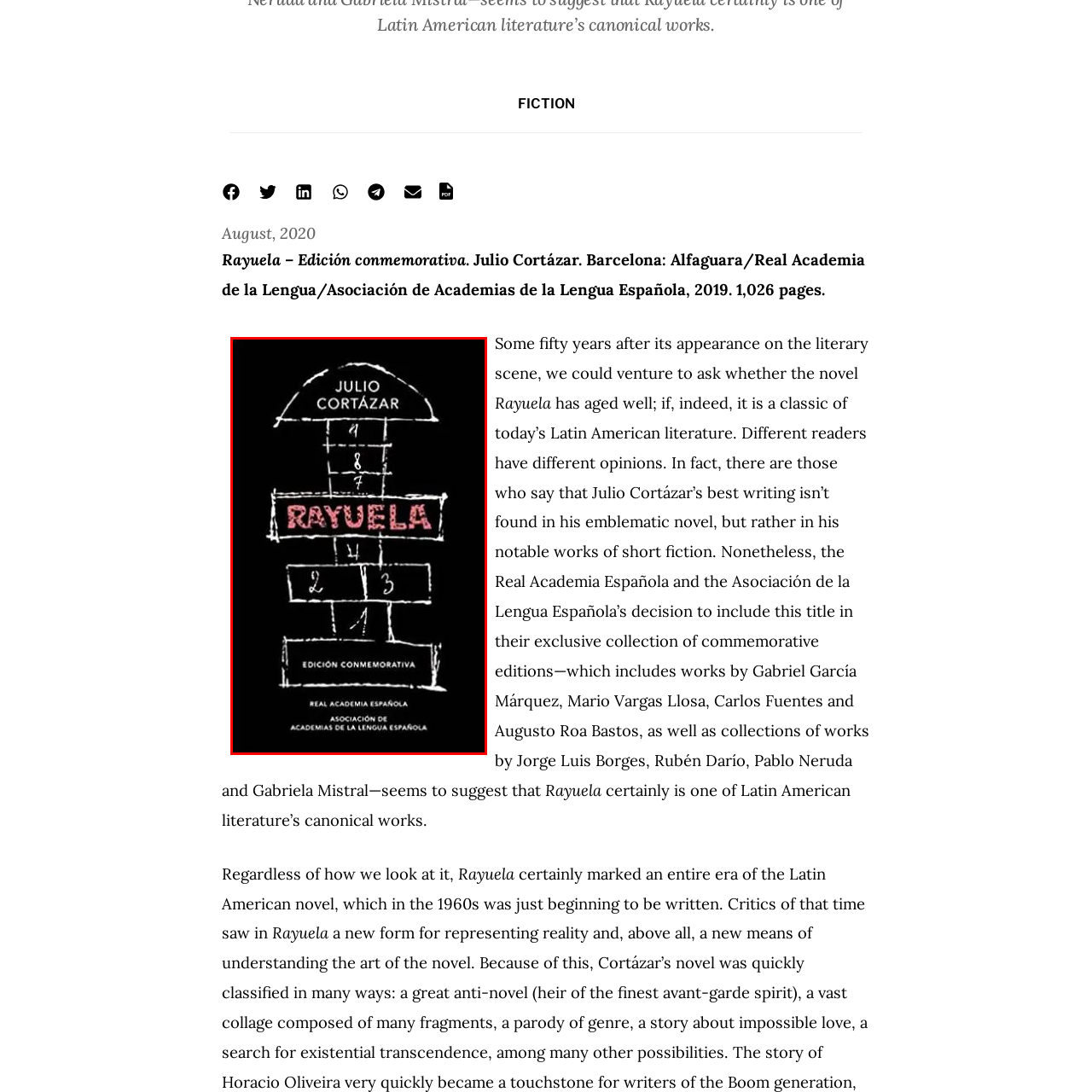Direct your attention to the section outlined in red and answer the following question with a single word or brief phrase: 
What organization published this edition of the book?

Real Academia Española